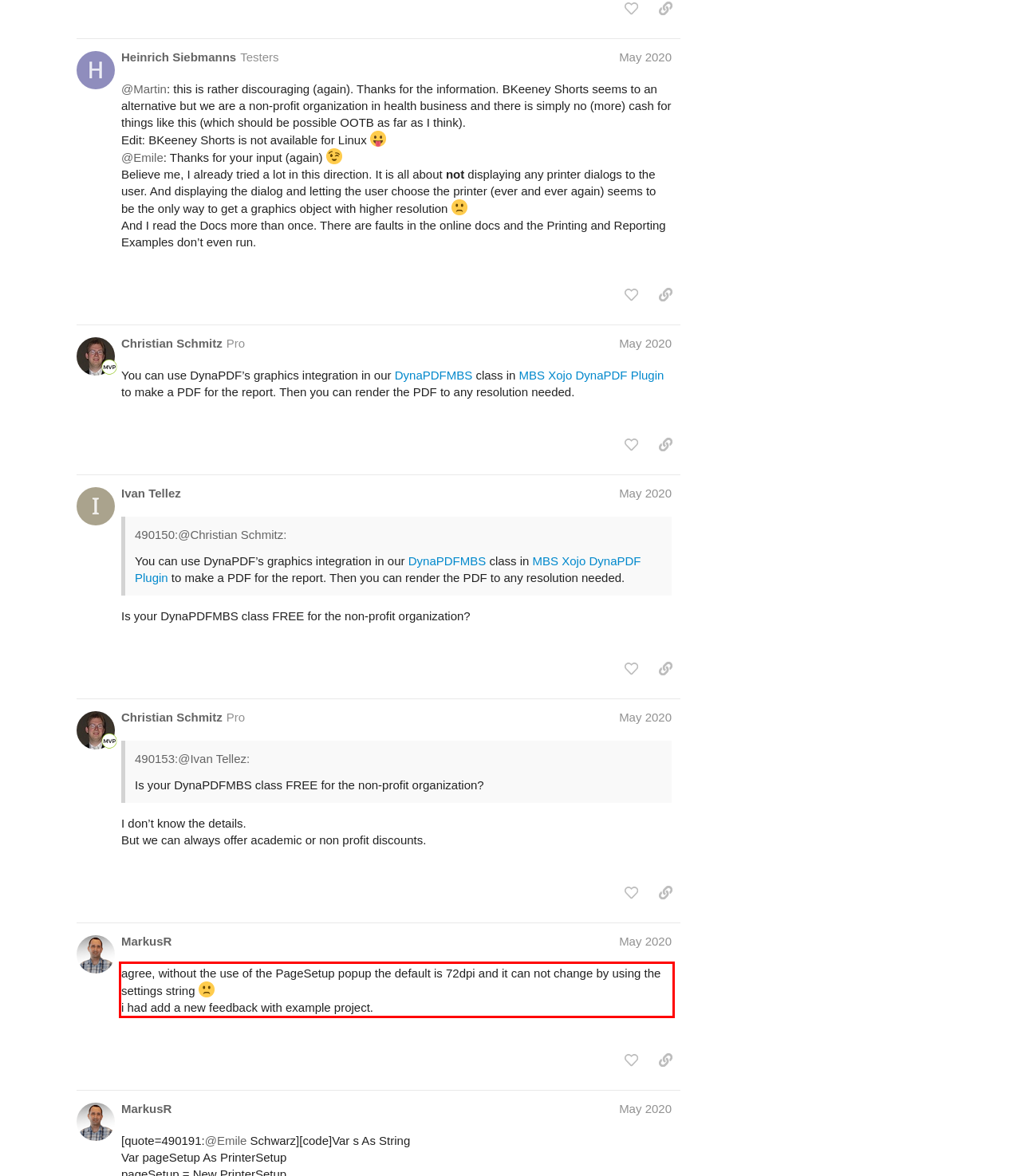Please analyze the provided webpage screenshot and perform OCR to extract the text content from the red rectangle bounding box.

agree, without the use of the PageSetup popup the default is 72dpi and it can not change by using the settings string i had add a new feedback with example project.